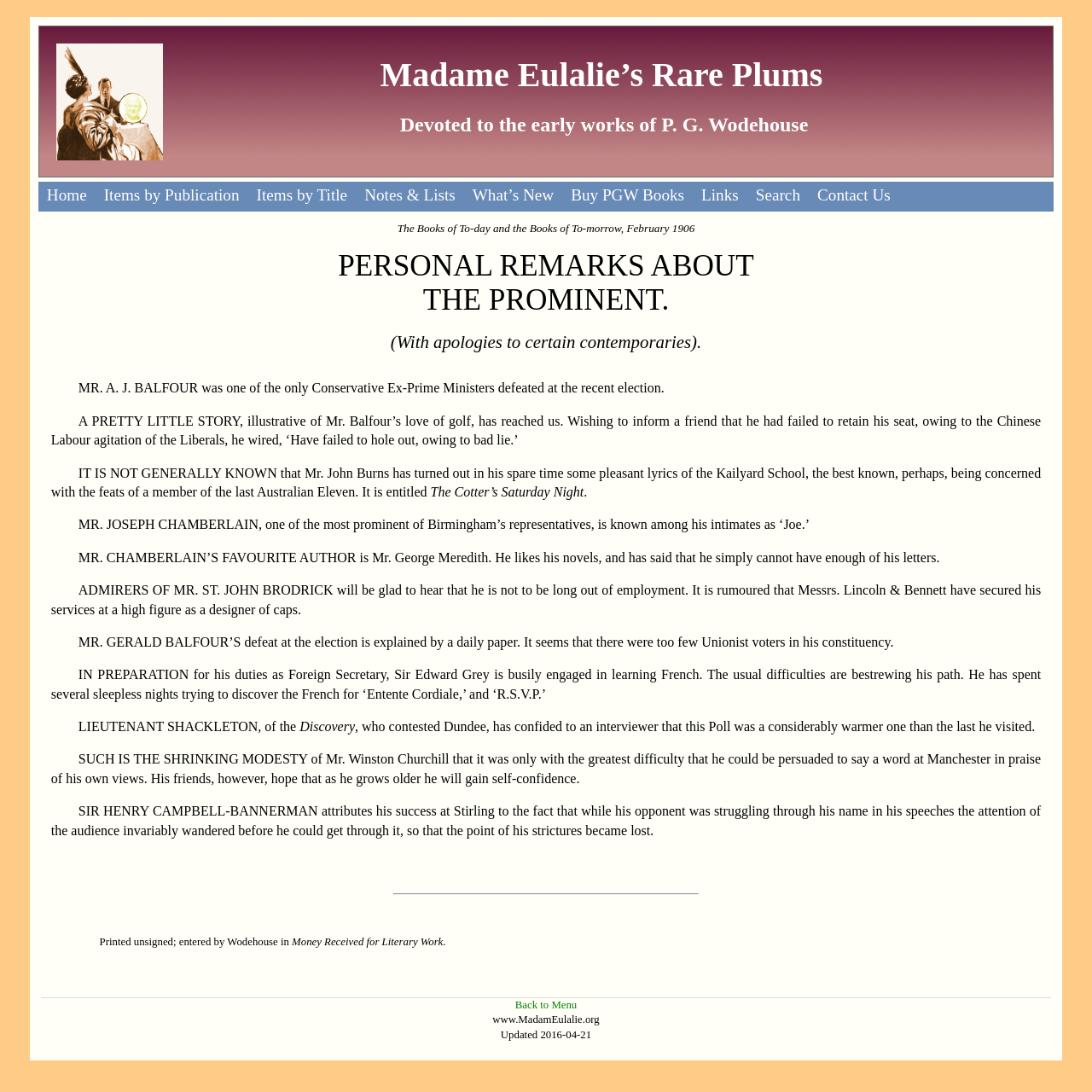What is the name of the website?
Based on the image, answer the question with a single word or brief phrase.

Madame Eulalie